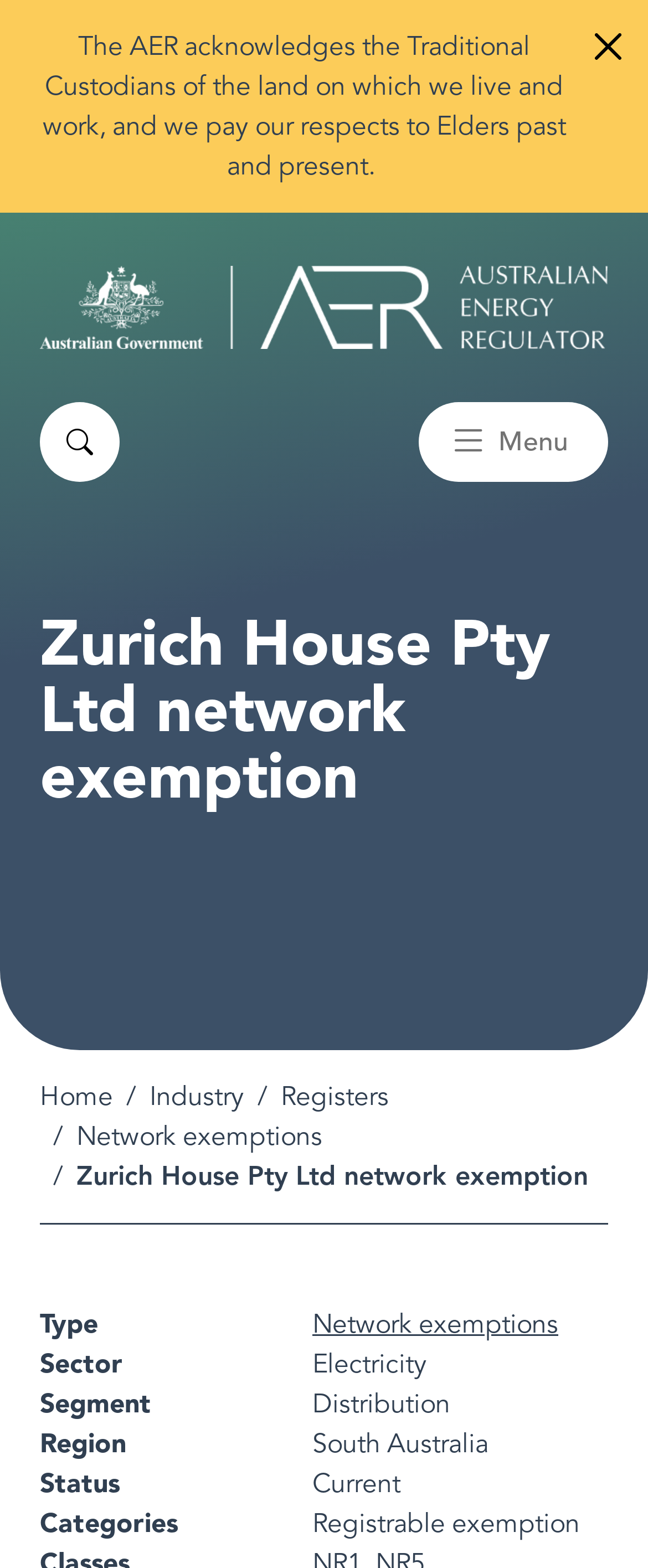Specify the bounding box coordinates of the region I need to click to perform the following instruction: "Toggle the menu". The coordinates must be four float numbers in the range of 0 to 1, i.e., [left, top, right, bottom].

[0.646, 0.256, 0.938, 0.307]